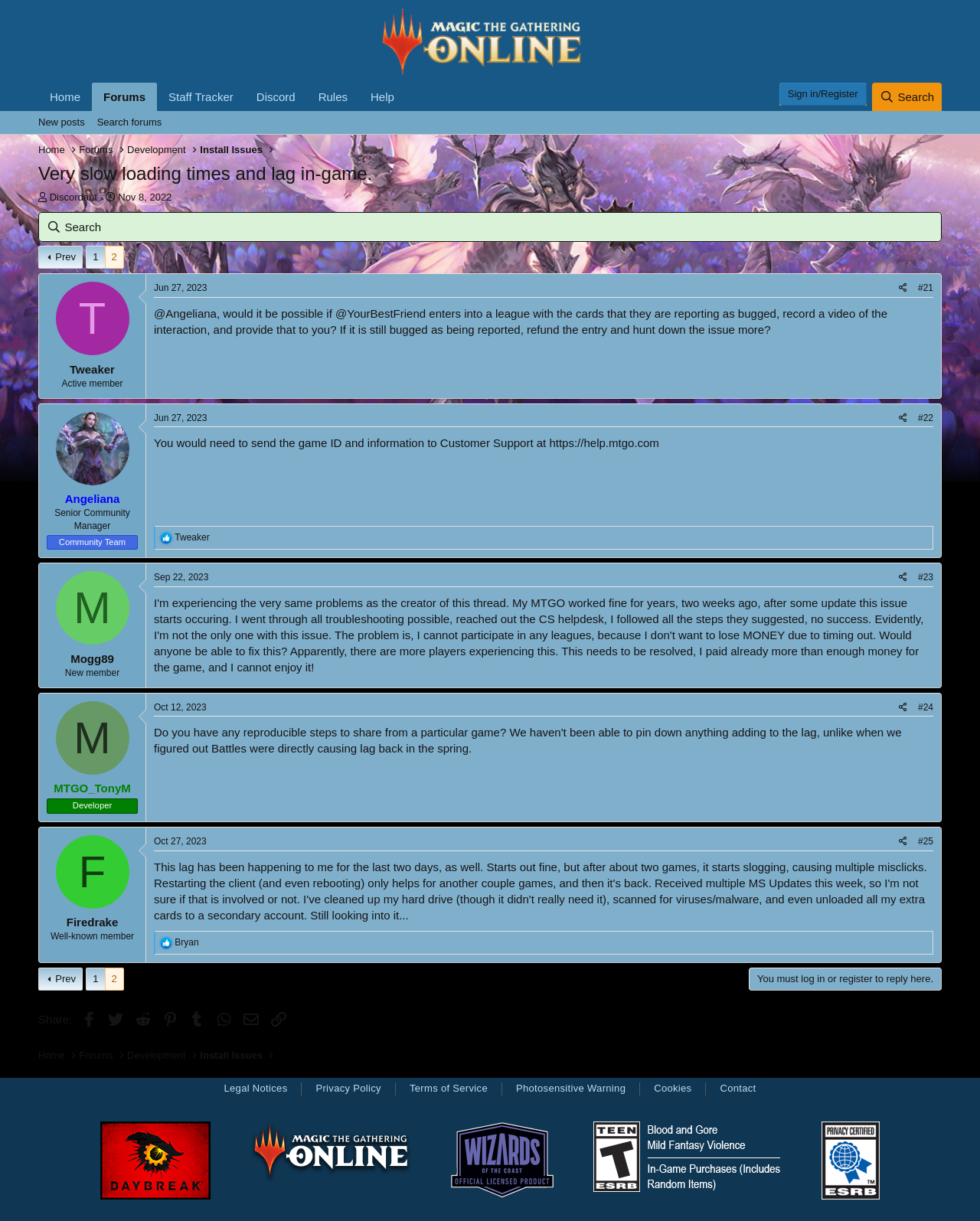Please identify the bounding box coordinates of the clickable area that will fulfill the following instruction: "Click on the 'Home' link". The coordinates should be in the format of four float numbers between 0 and 1, i.e., [left, top, right, bottom].

[0.039, 0.067, 0.094, 0.091]